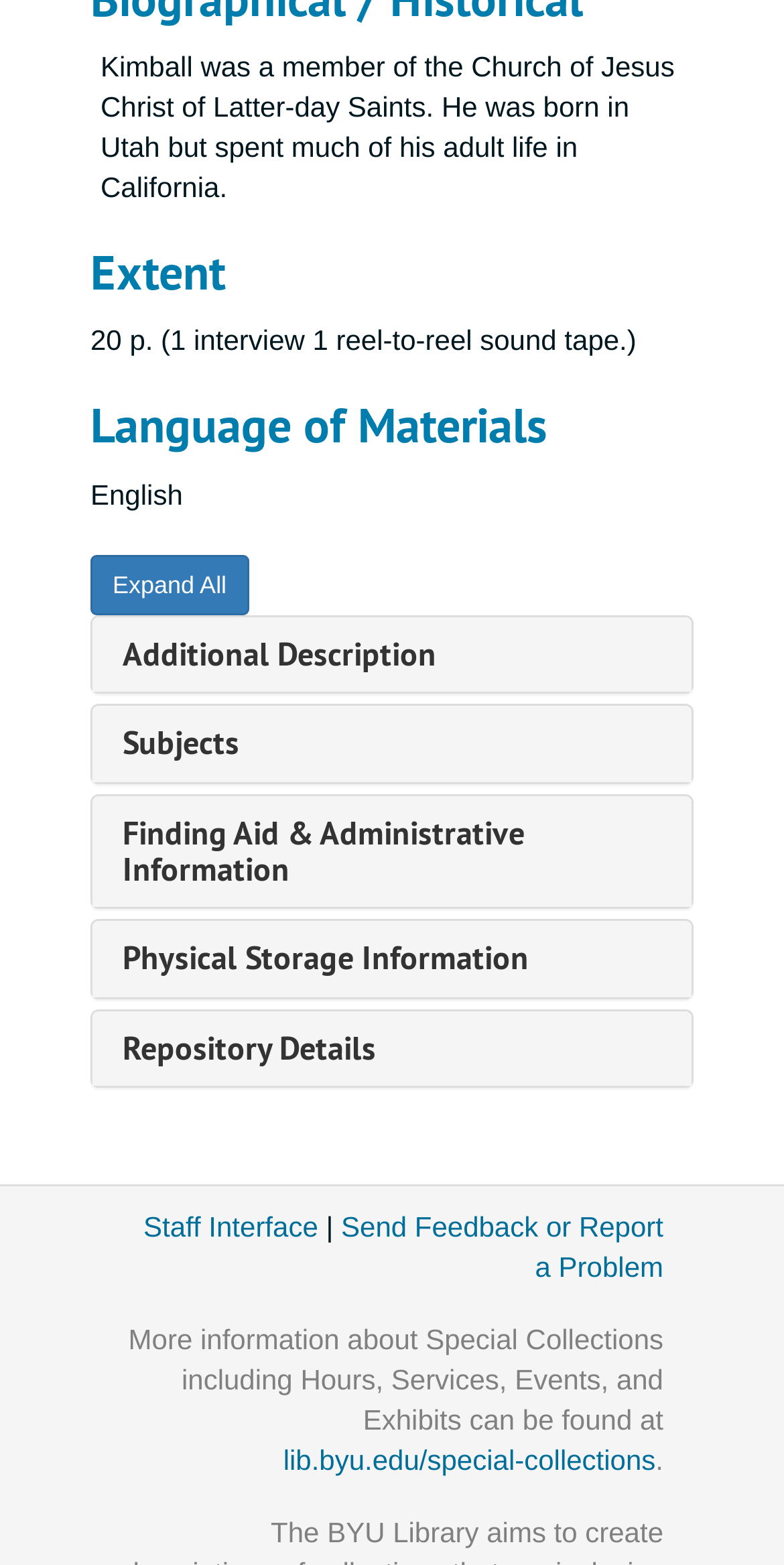Refer to the screenshot and give an in-depth answer to this question: How many links are there under 'Additional Description'?

Under the 'Additional Description' heading, there is one link element with the text 'Additional Description' and the attribute 'expanded: False', indicating that there is one link.